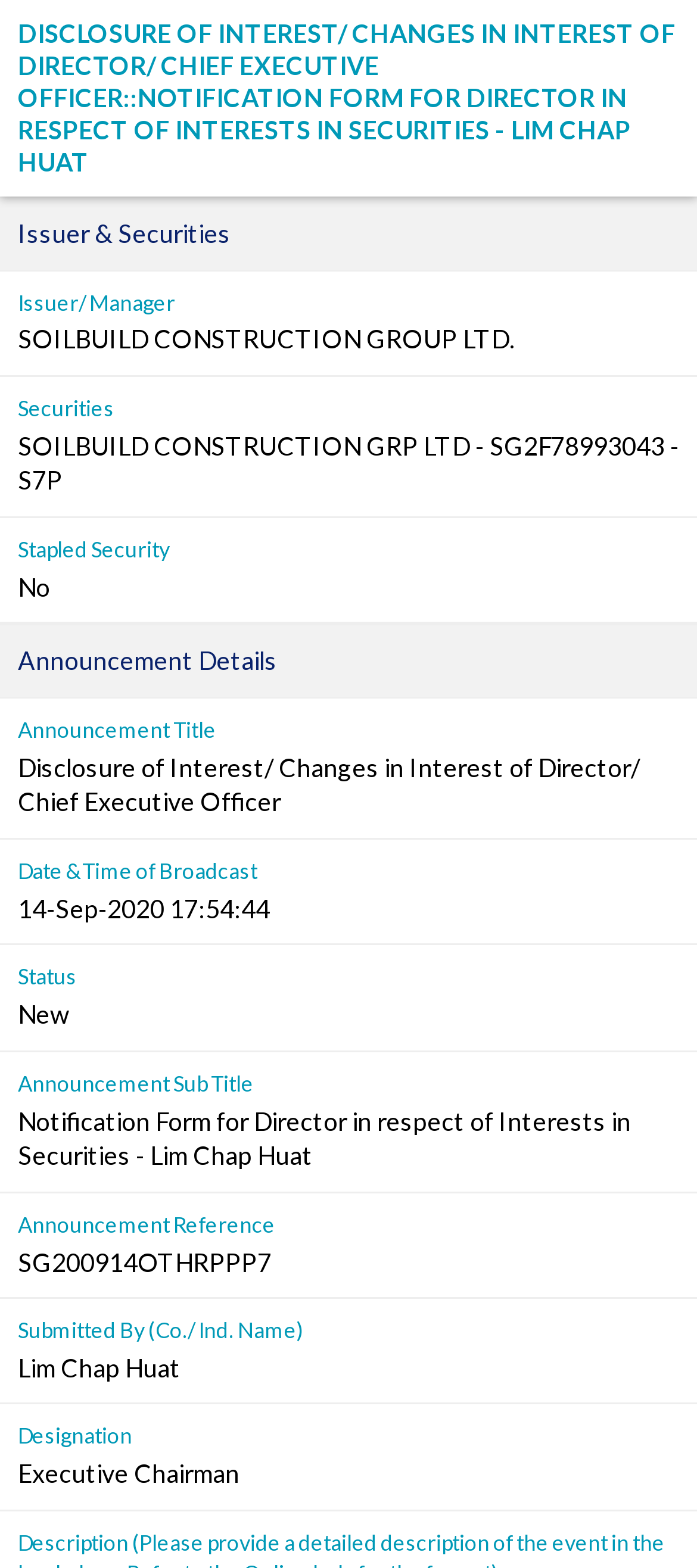What is the status of the announcement?
Please answer the question as detailed as possible based on the image.

I found the answer by looking at the 'Announcement Details' section, where it lists 'Status' as 'New'.